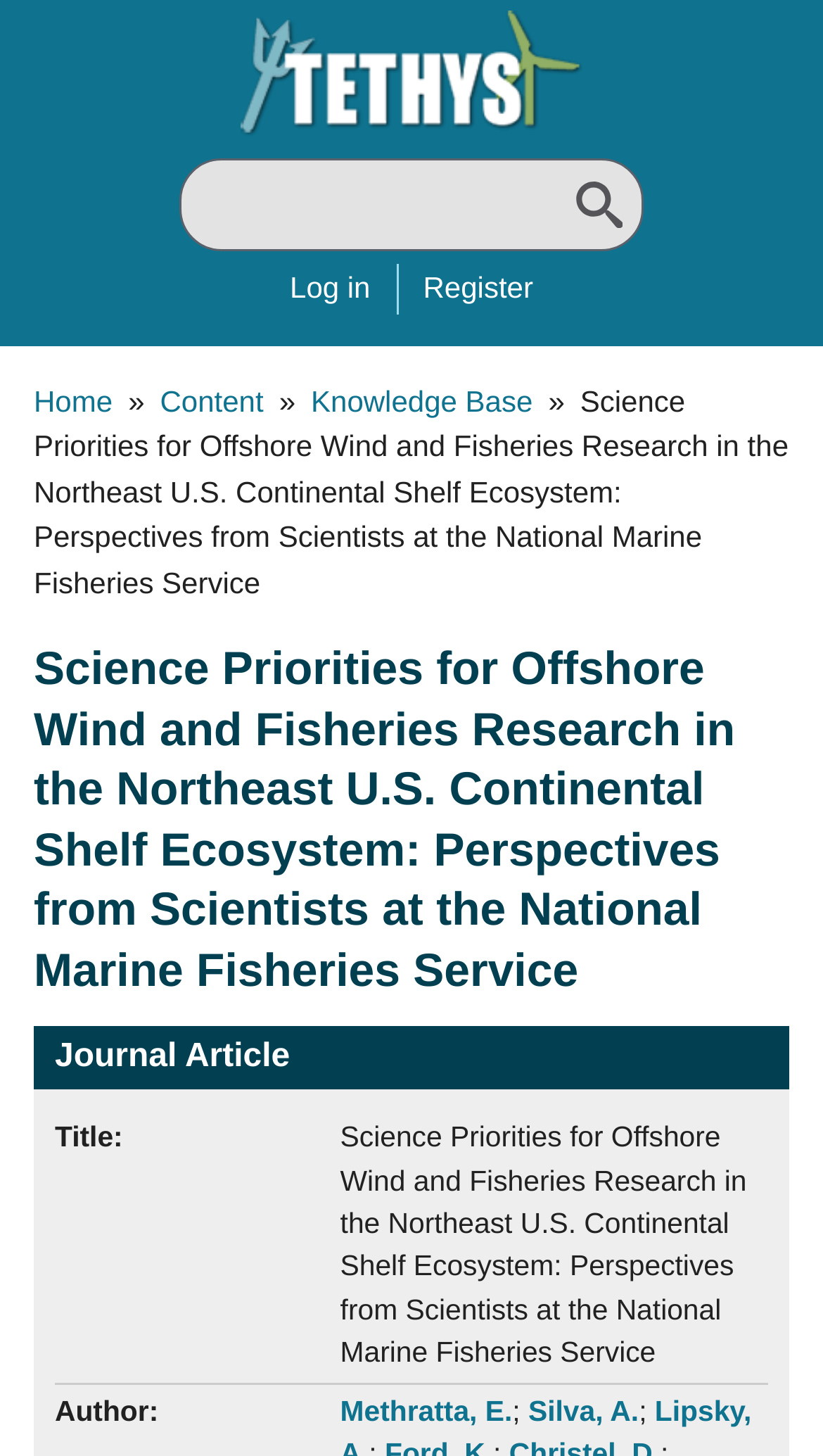Find the bounding box coordinates for the area that must be clicked to perform this action: "Register".

[0.514, 0.186, 0.648, 0.209]